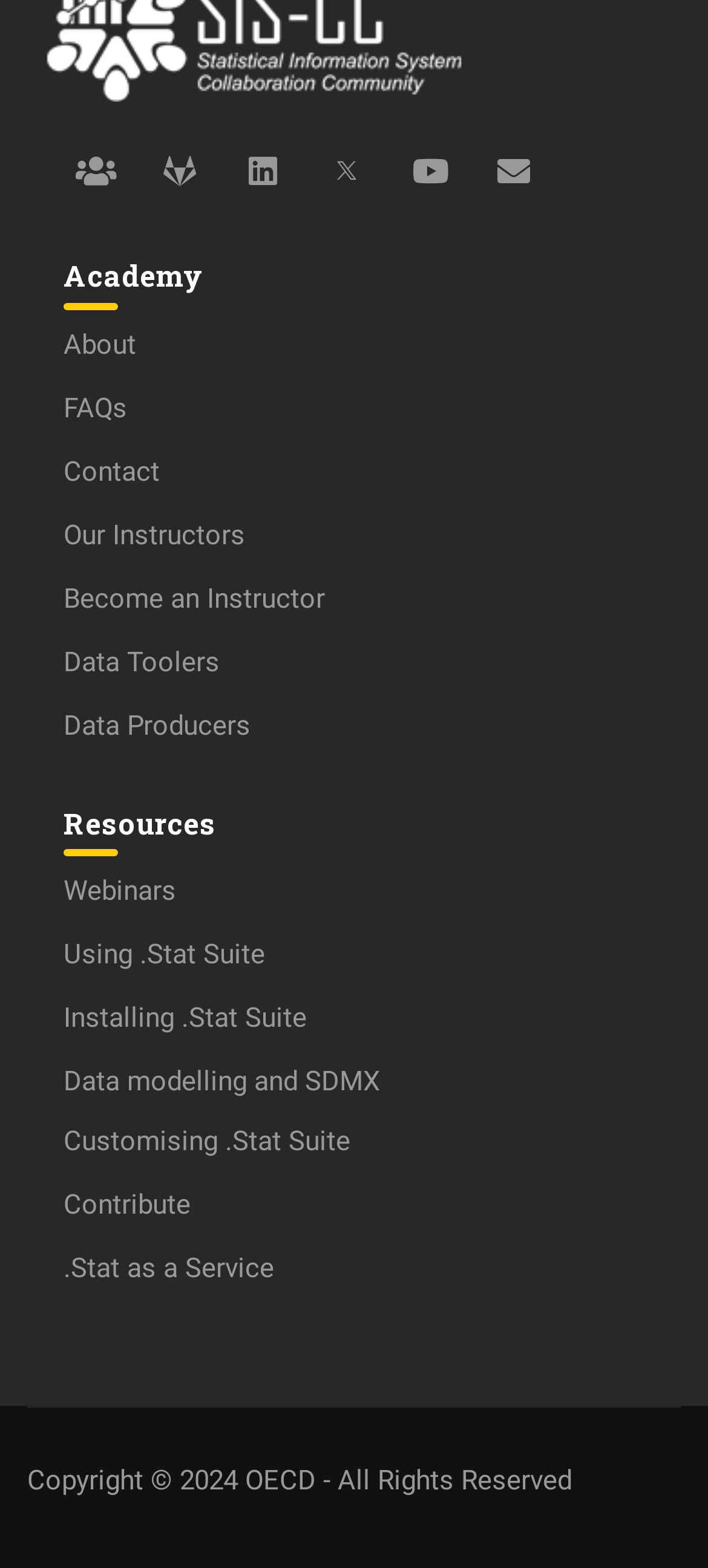Please identify the bounding box coordinates of the element on the webpage that should be clicked to follow this instruction: "Visit the OECD website". The bounding box coordinates should be given as four float numbers between 0 and 1, formatted as [left, top, right, bottom].

[0.346, 0.934, 0.446, 0.955]